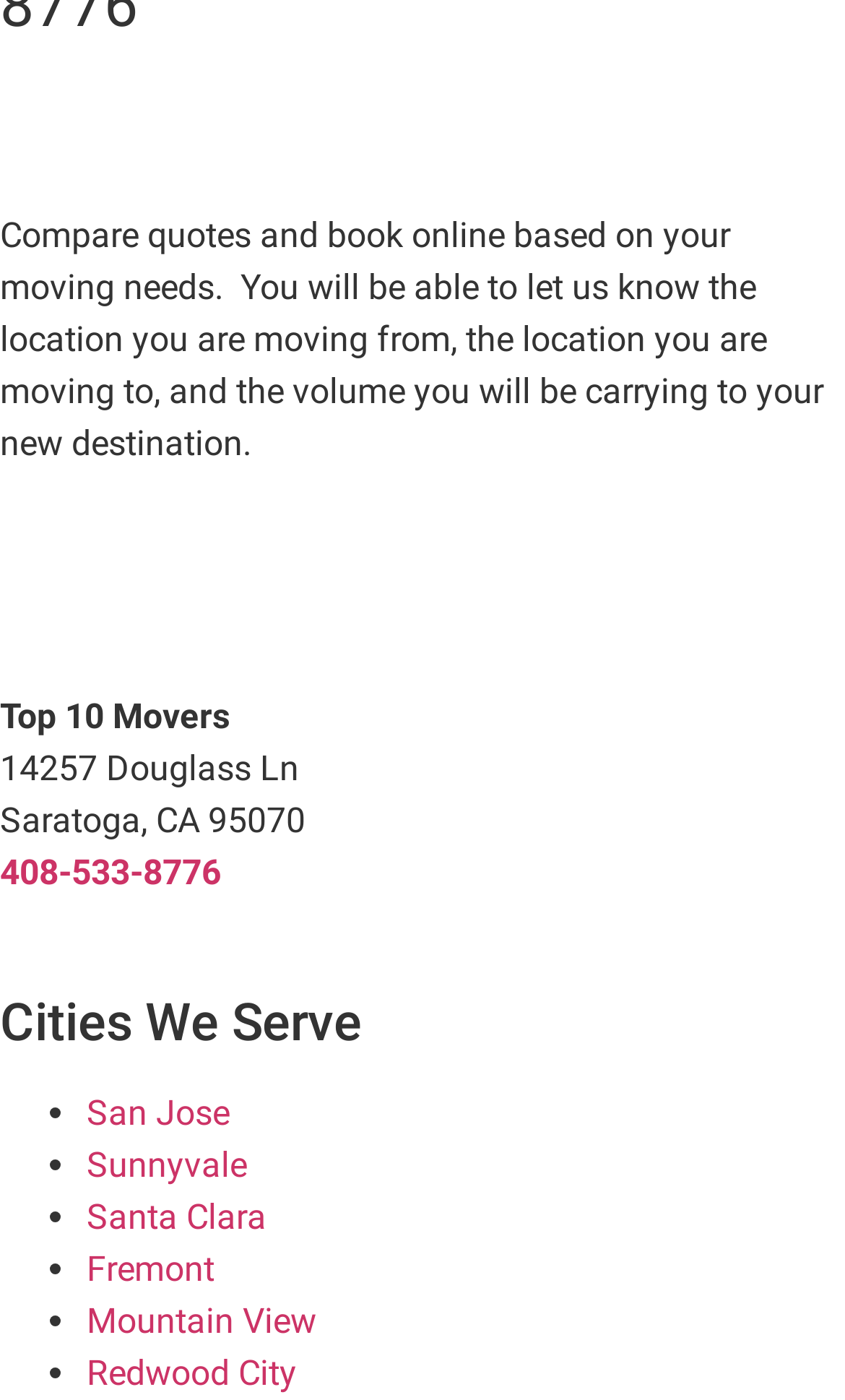Please locate the bounding box coordinates for the element that should be clicked to achieve the following instruction: "Click Book Now". Ensure the coordinates are given as four float numbers between 0 and 1, i.e., [left, top, right, bottom].

[0.026, 0.406, 0.364, 0.477]